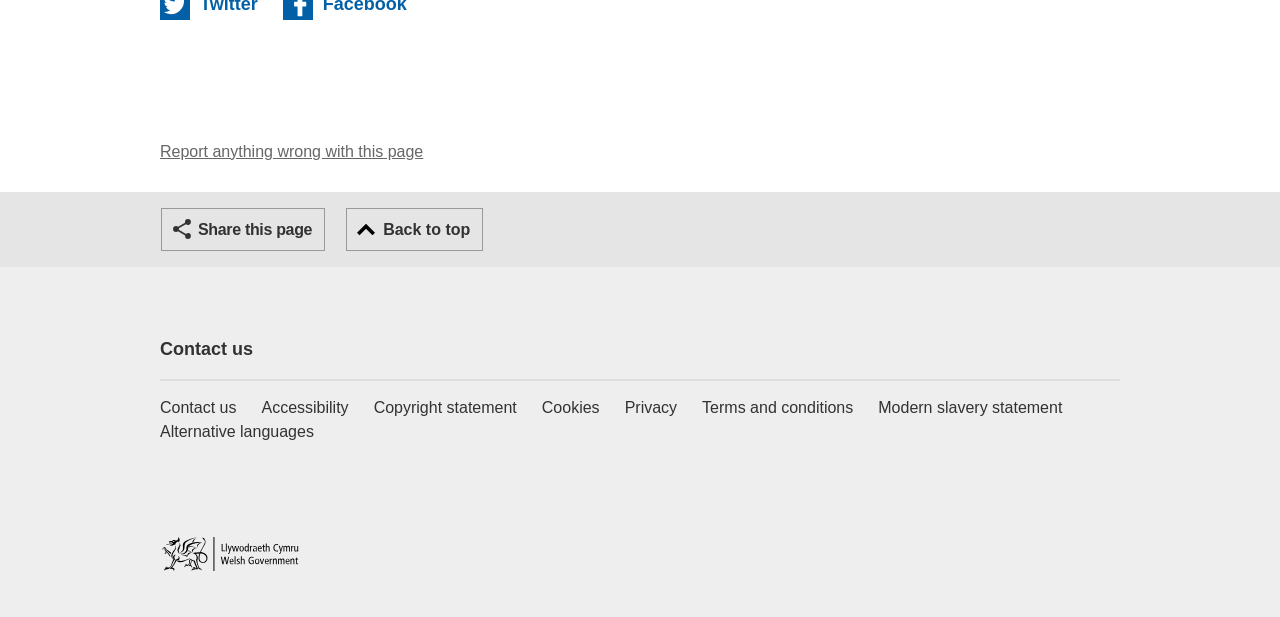What is the relationship between the 'Contact us' links?
Provide a thorough and detailed answer to the question.

There are two 'Contact us' links on the webpage, one in the footer section and one in the contentinfo section, which suggests that they serve the same purpose, likely providing a way for users to contact the website's administrators or support team.